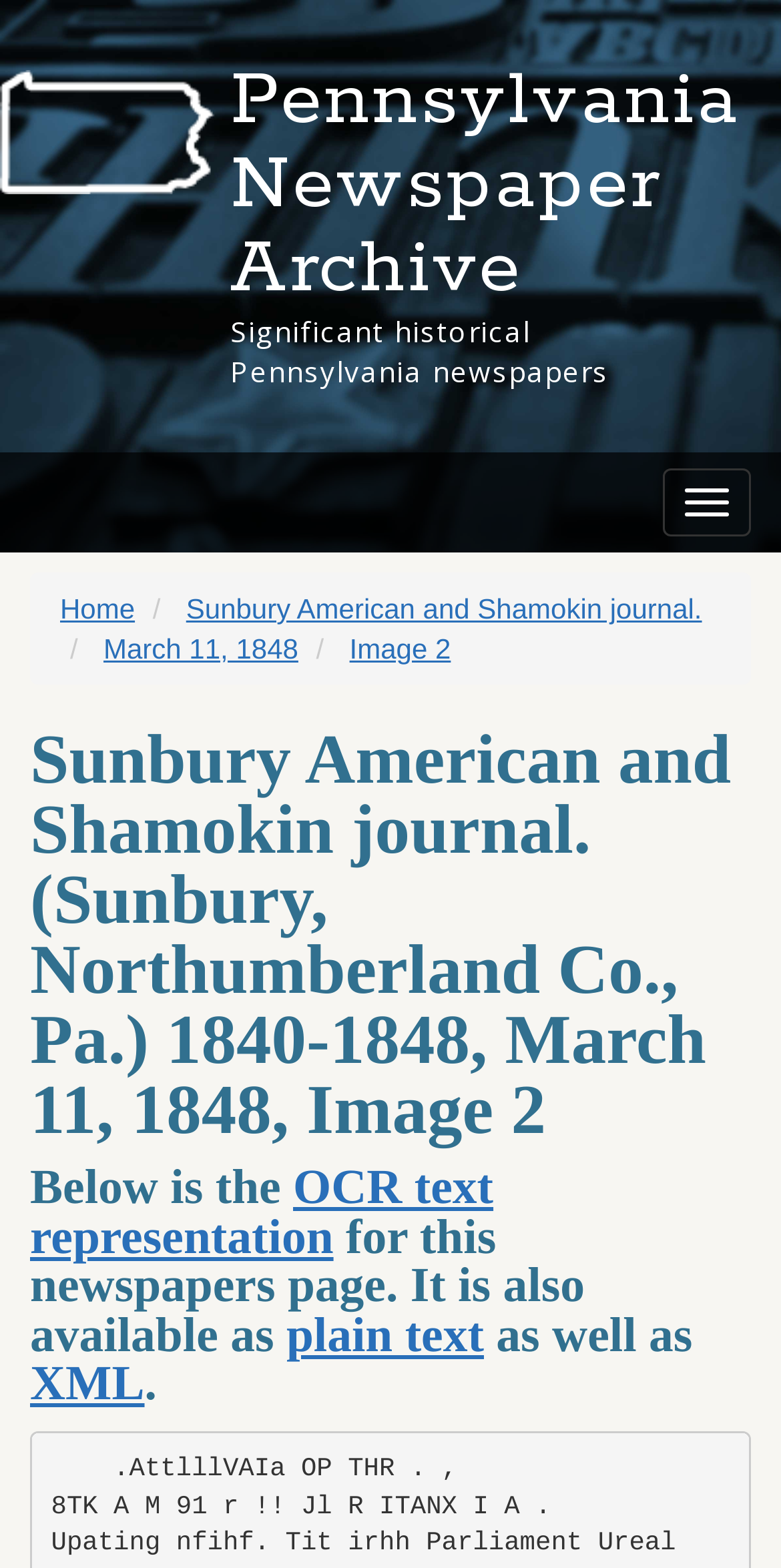Give a concise answer using one word or a phrase to the following question:
What is the current page of the newspaper?

Image 2